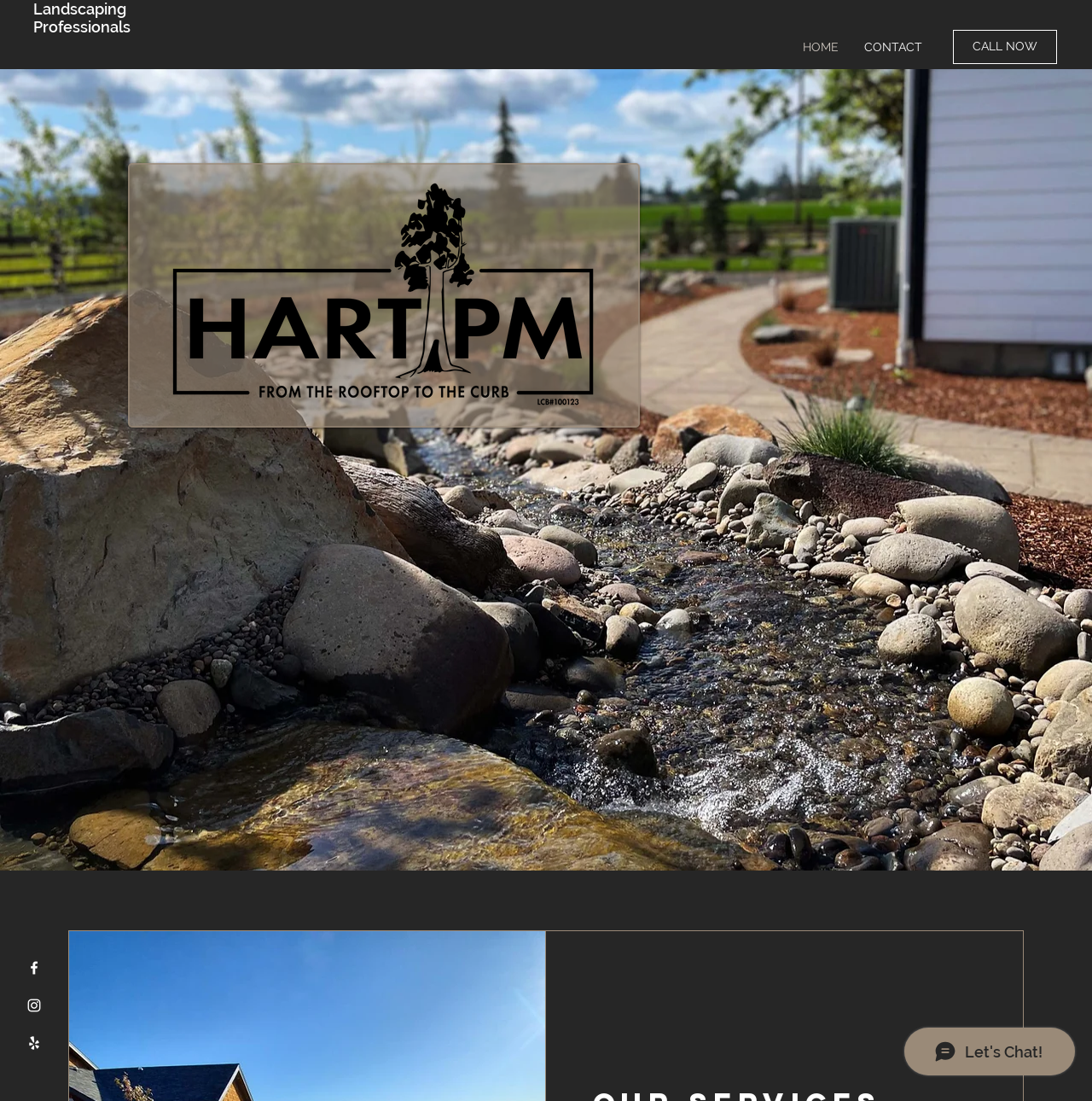Create a detailed summary of the webpage's content and design.

The webpage is titled "HOME | Hart Pm" and appears to be a professional landscaping service website. At the top, there is a header section with the title "Landscaping Professionals" in a prominent position. Below this, a navigation menu is situated, containing two links: "HOME" and "CONTACT". 

To the right of the navigation menu, a "CALL NOW" link is prominently displayed. At the bottom of the page, a social media bar is located, featuring three links to Facebook, Instagram, and Yelp, each accompanied by its respective icon. 

Additionally, an iframe for Wix Chat is positioned at the bottom right corner of the page.